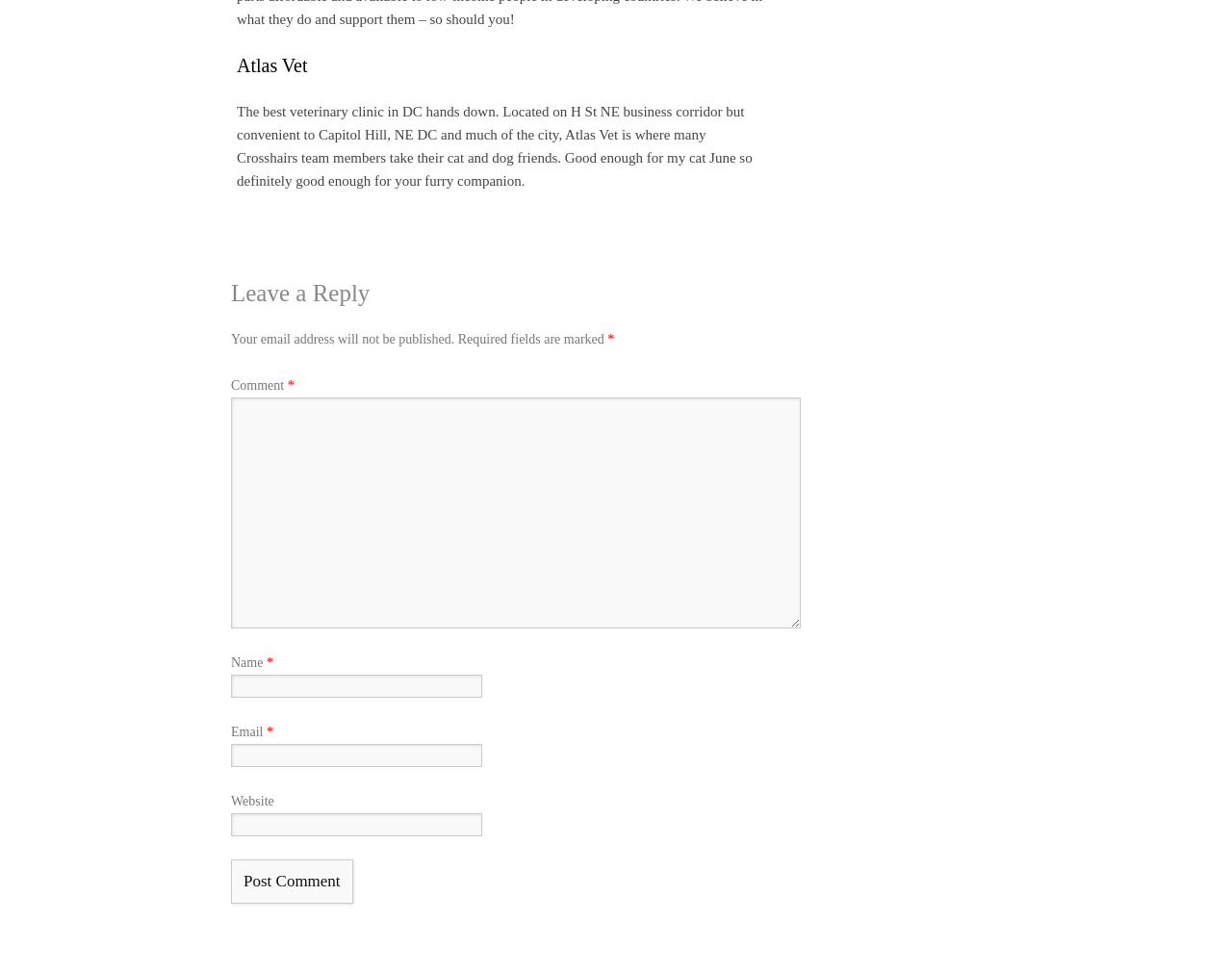Please find the bounding box coordinates (top-left x, top-left y, bottom-right x, bottom-right y) in the screenshot for the UI element described as follows: parent_node: Comment * name="comment"

[0.188, 0.409, 0.65, 0.646]